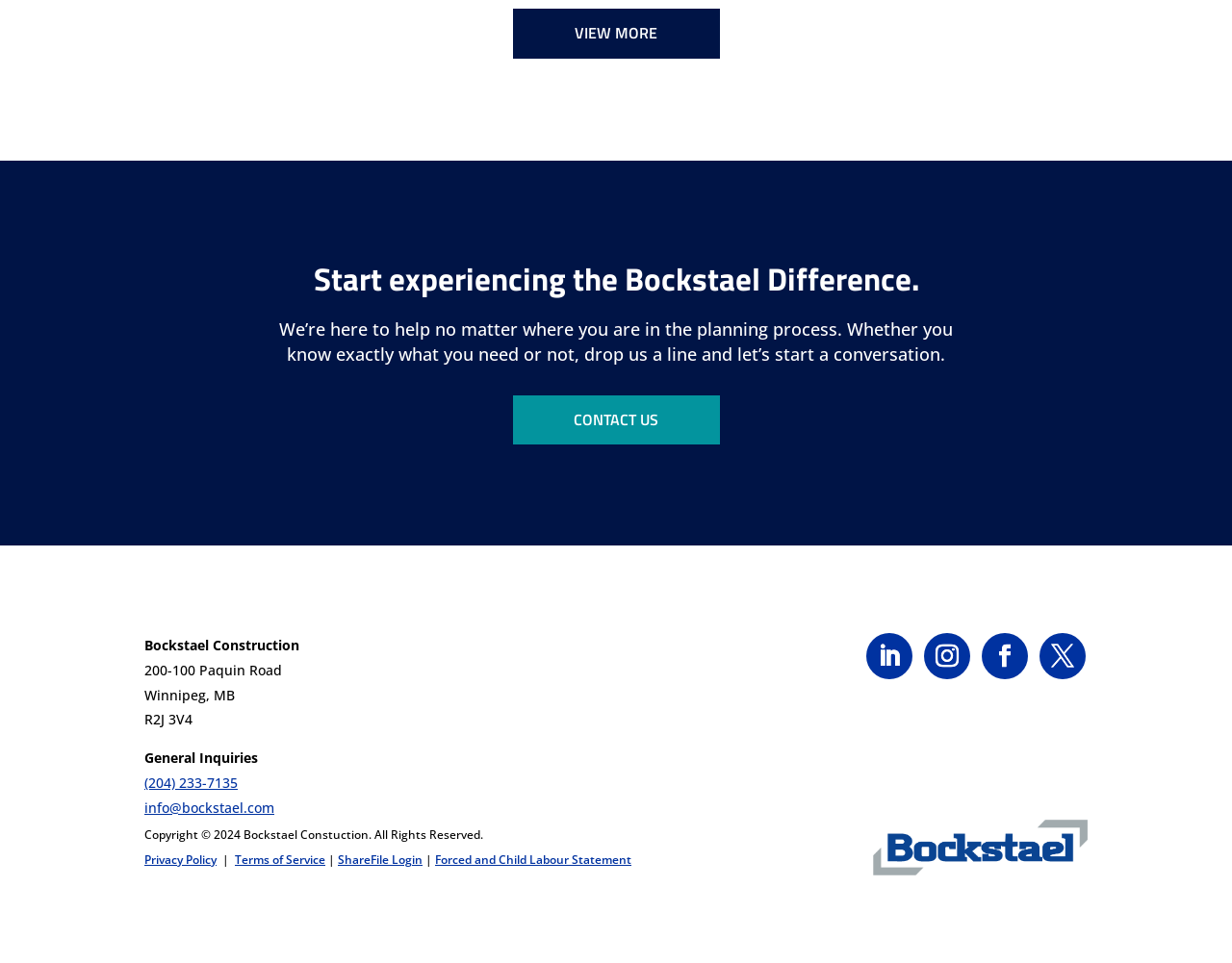Please answer the following question using a single word or phrase: What social media platforms are linked?

Four platforms